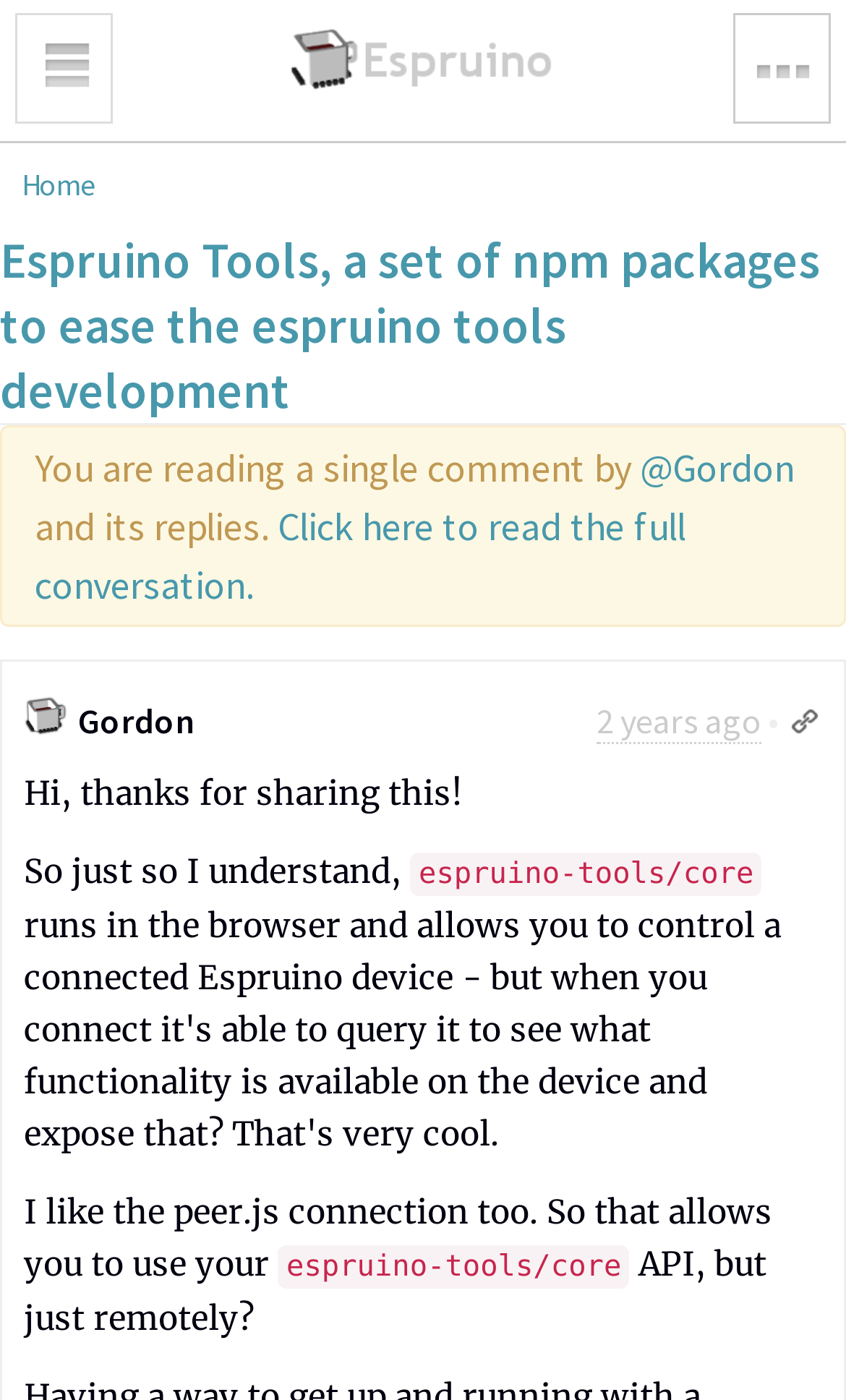Respond with a single word or phrase to the following question:
When was the comment written?

Mon, Nov 21, 2022 2:35 PM